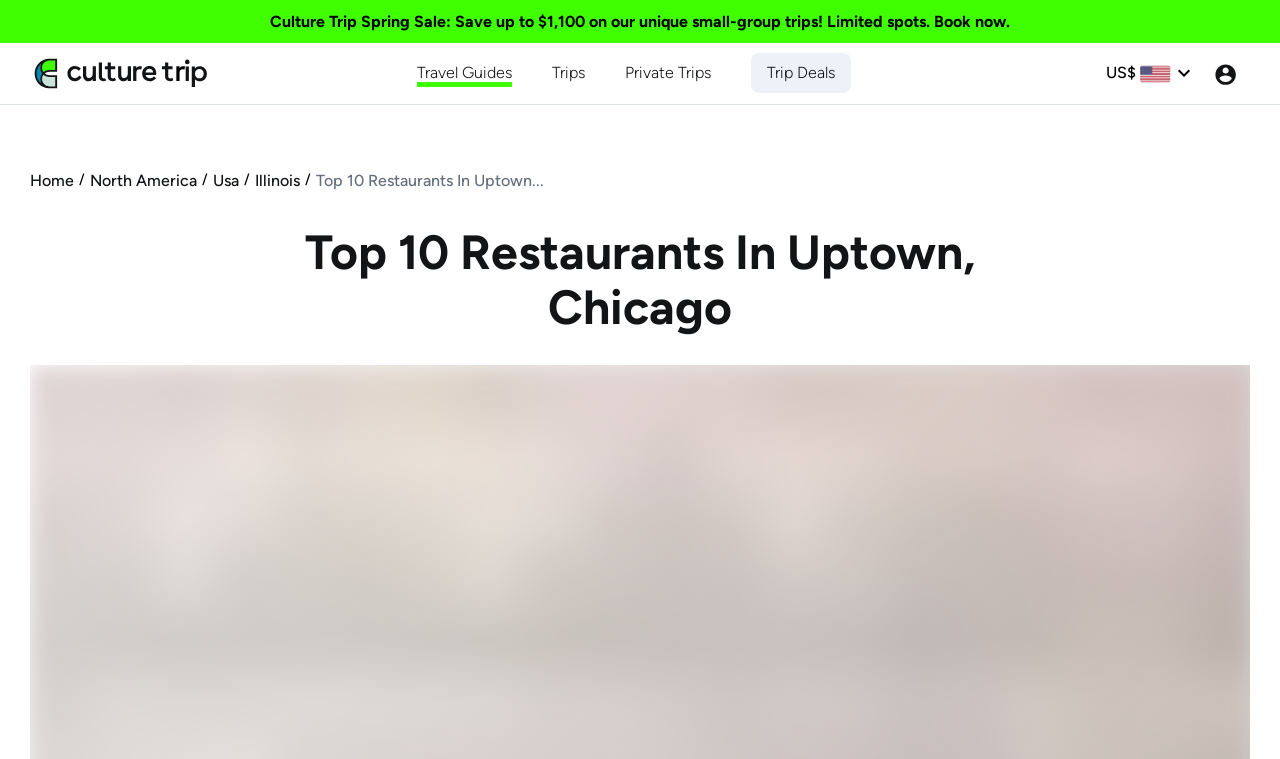What is the city being discussed on this webpage?
By examining the image, provide a one-word or phrase answer.

Chicago